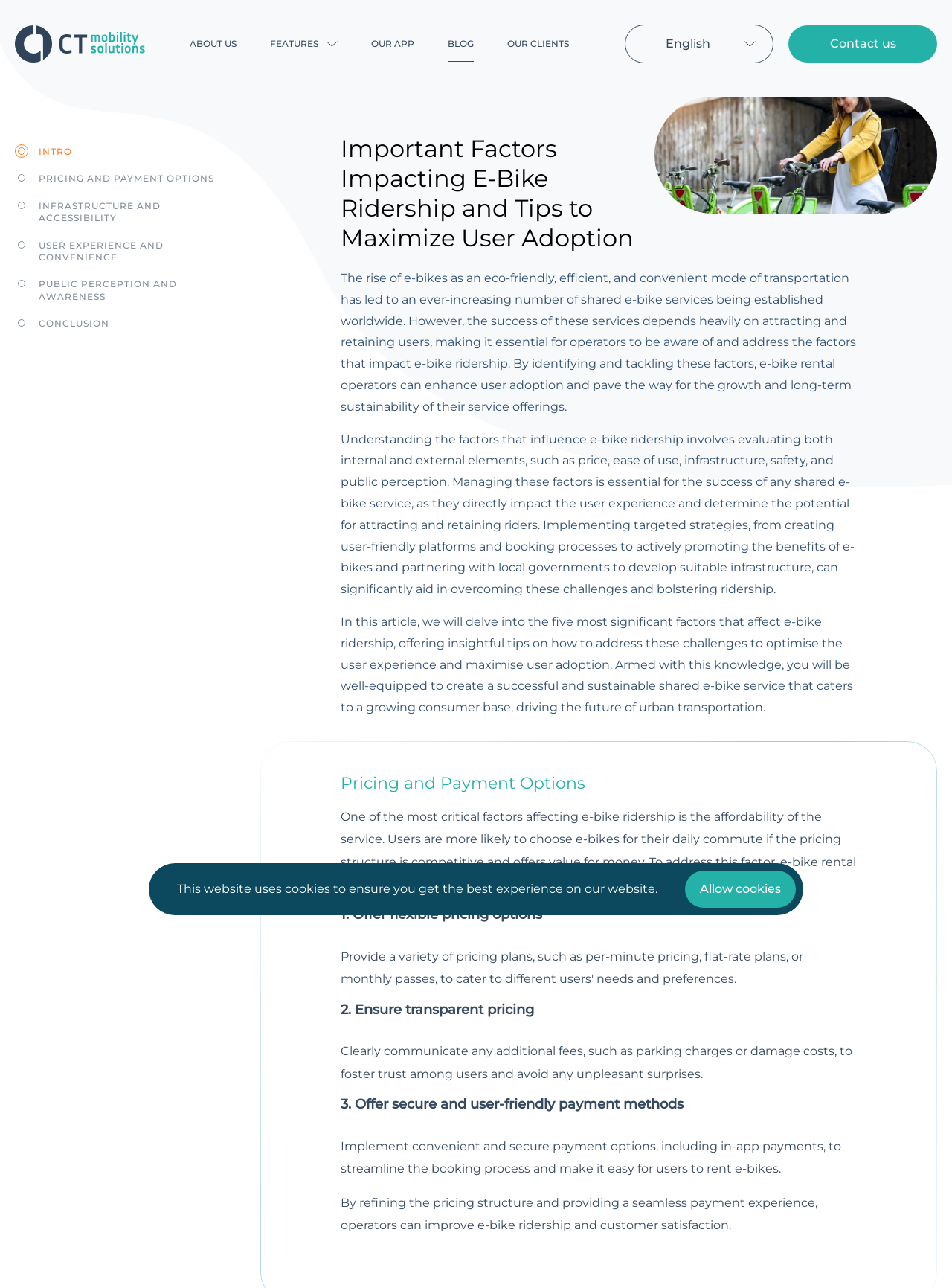Refer to the screenshot and give an in-depth answer to this question: What is the goal of addressing the factors that impact e-bike ridership?

The goal of addressing the factors that impact e-bike ridership is to maximize user adoption and enhance the user experience, leading to the growth and long-term sustainability of e-bike services, as stated in the article.